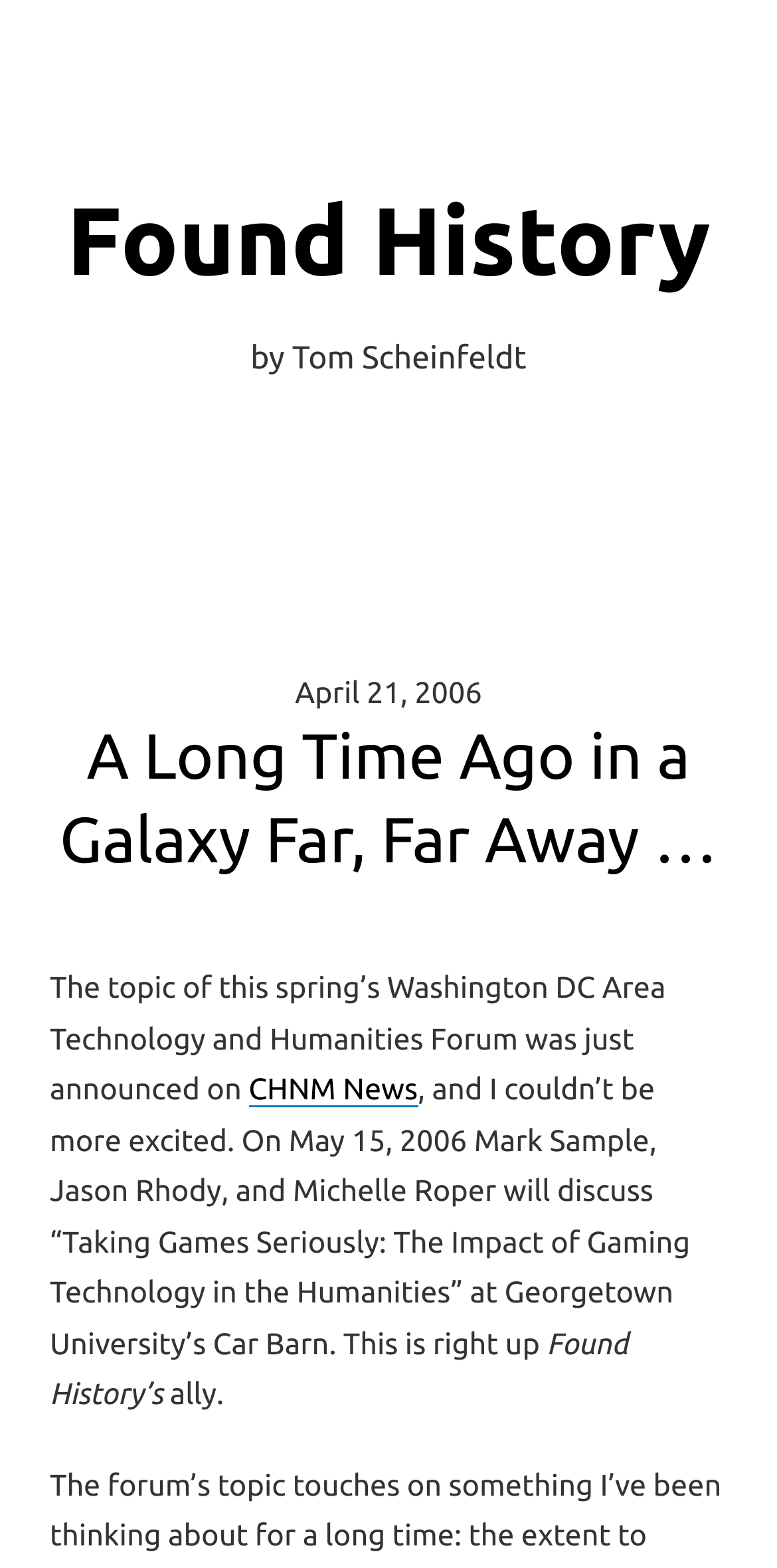Where will the Washington DC Area Technology and Humanities Forum be held?
Please provide a comprehensive answer to the question based on the webpage screenshot.

The question can be answered by reading the text content of the webpage. The sentence 'at Georgetown University’s Car Barn' mentions the location of the event.